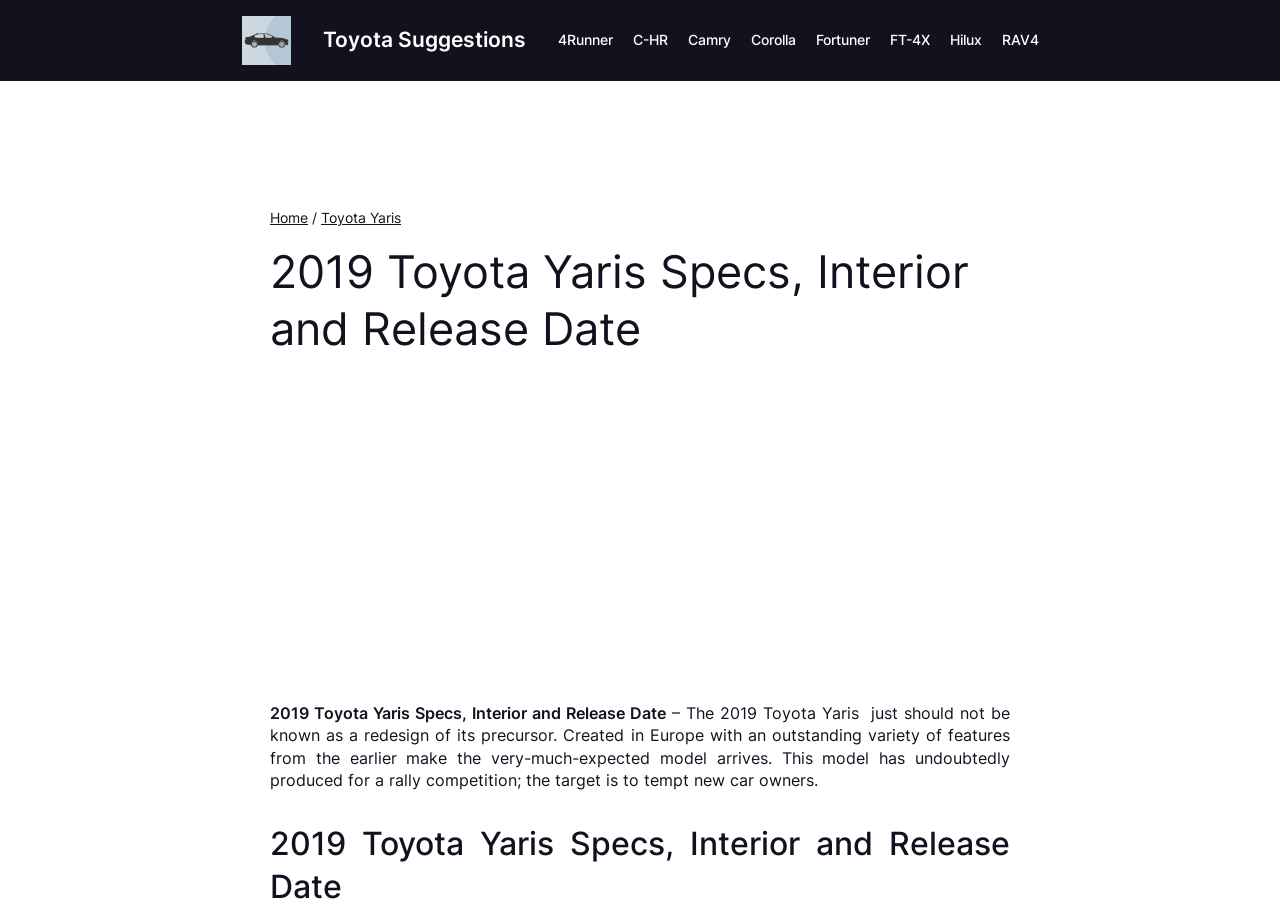What is the content of the iframe?
Deliver a detailed and extensive answer to the question.

The iframe element has a description 'Advertisement', indicating that it contains an advertisement.